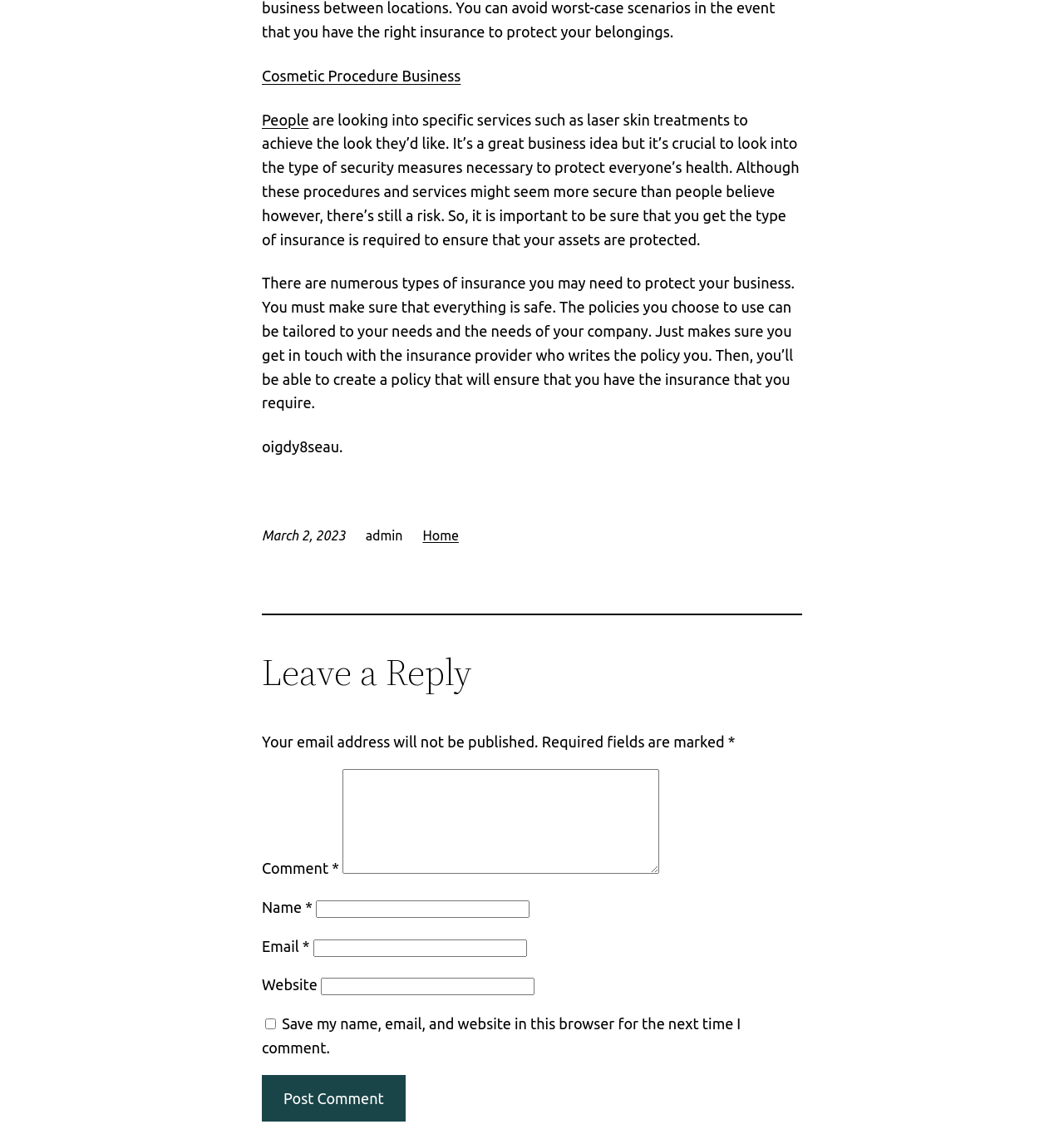Show the bounding box coordinates for the HTML element as described: "parent_node: Website name="url"".

[0.301, 0.855, 0.502, 0.87]